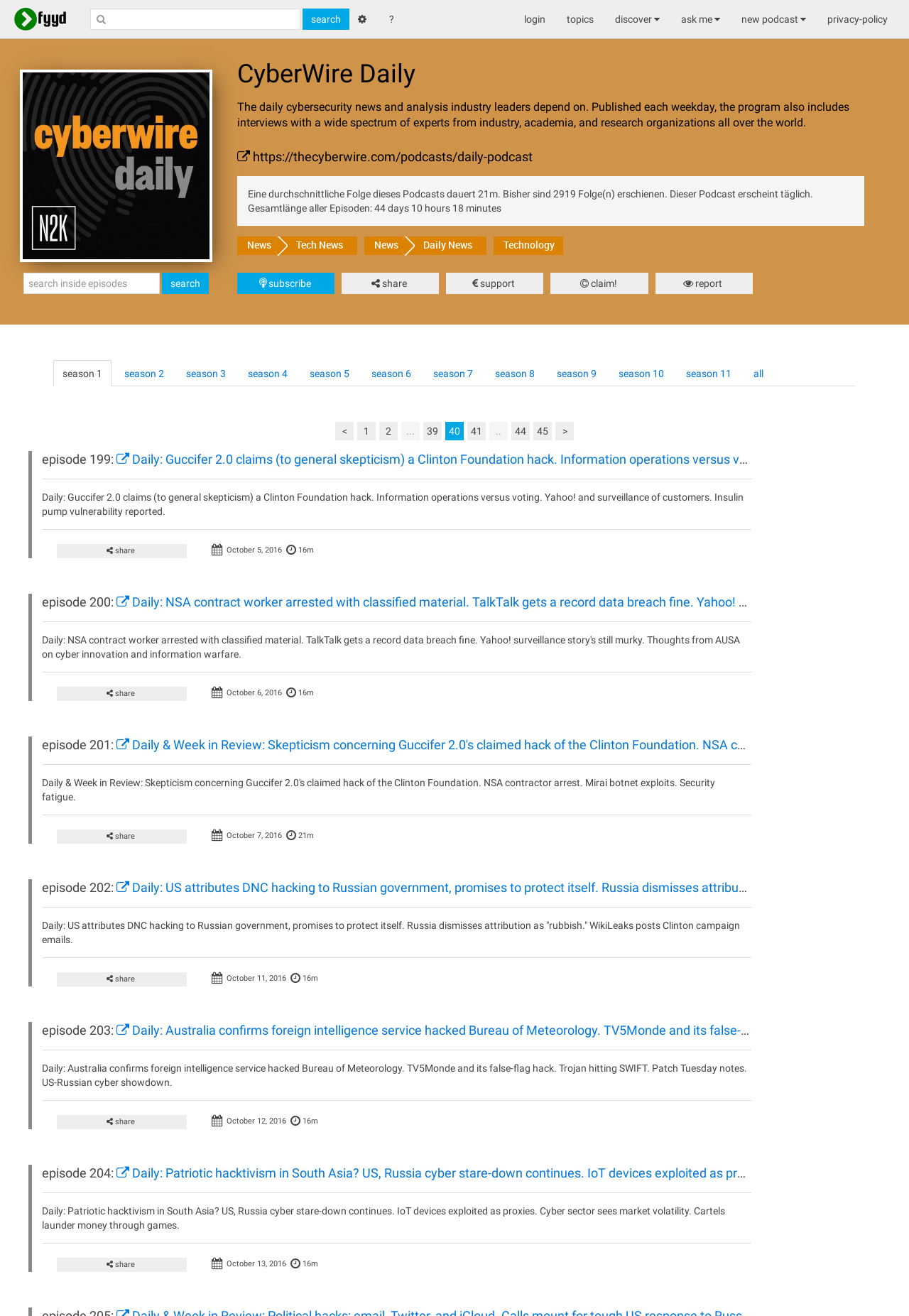Identify the bounding box coordinates of the section that should be clicked to achieve the task described: "go to topics".

[0.612, 0.004, 0.665, 0.025]